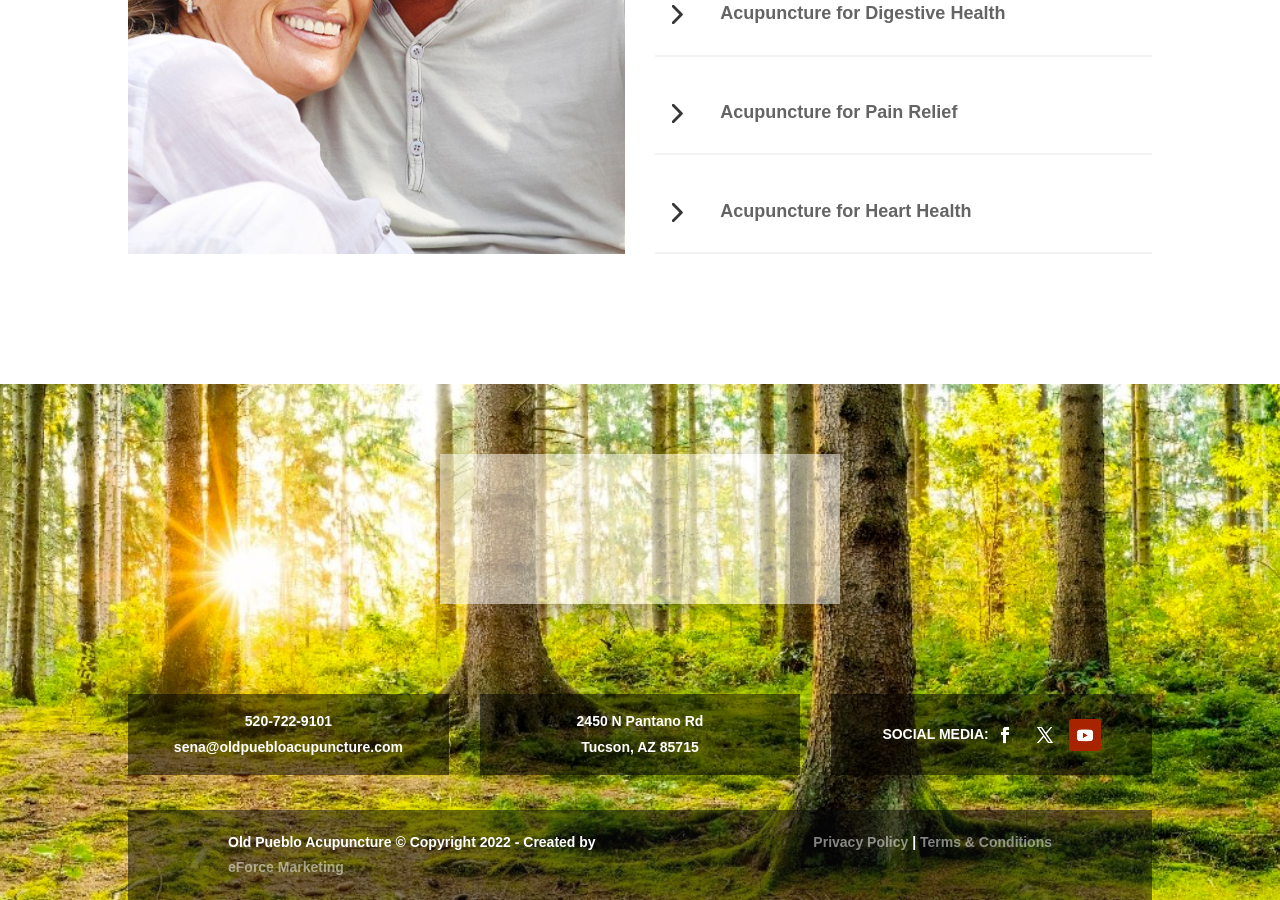What is the copyright year of the webpage?
Based on the image, provide your answer in one word or phrase.

2022